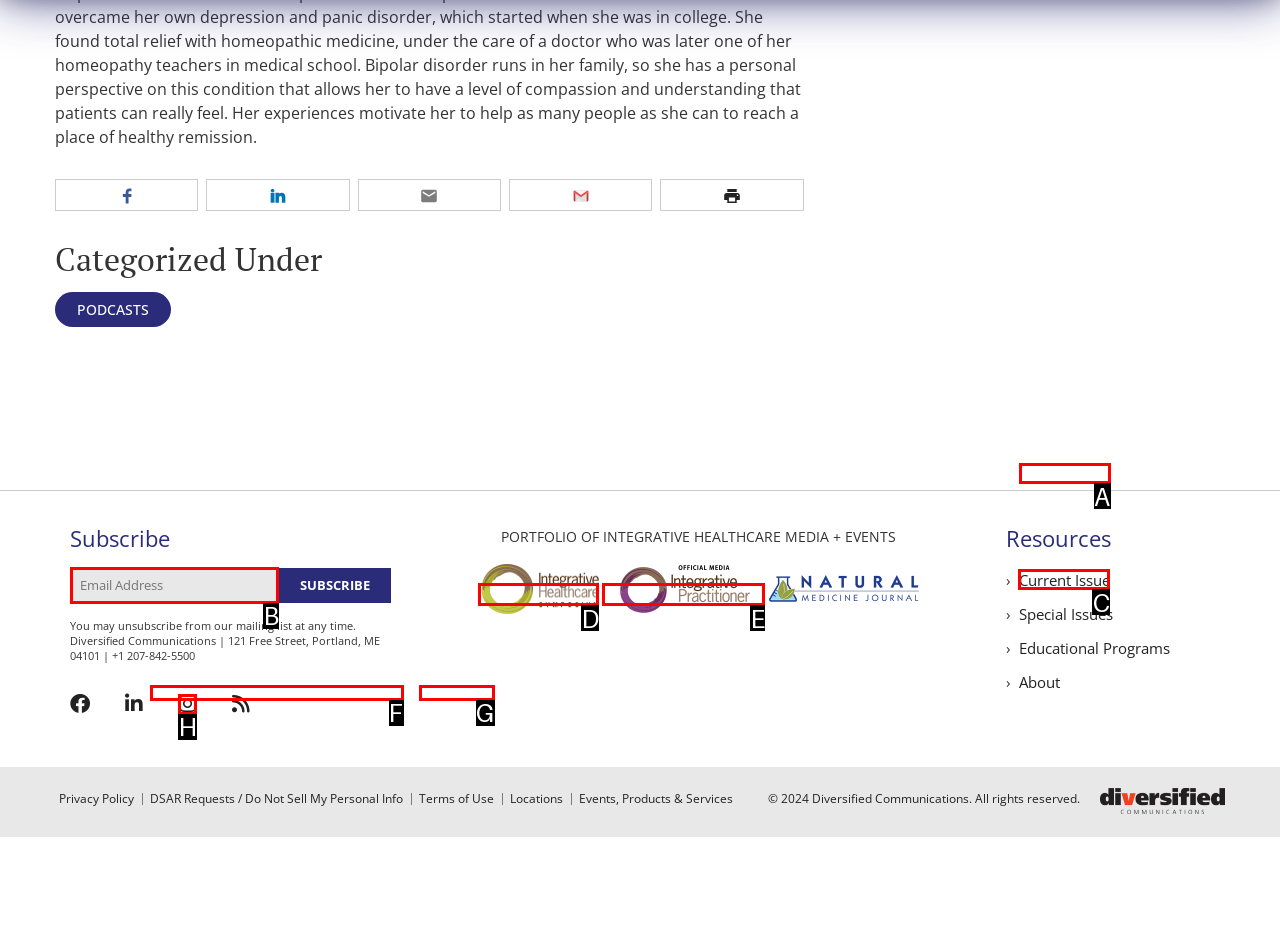Given the task: Read the current issue, point out the letter of the appropriate UI element from the marked options in the screenshot.

C